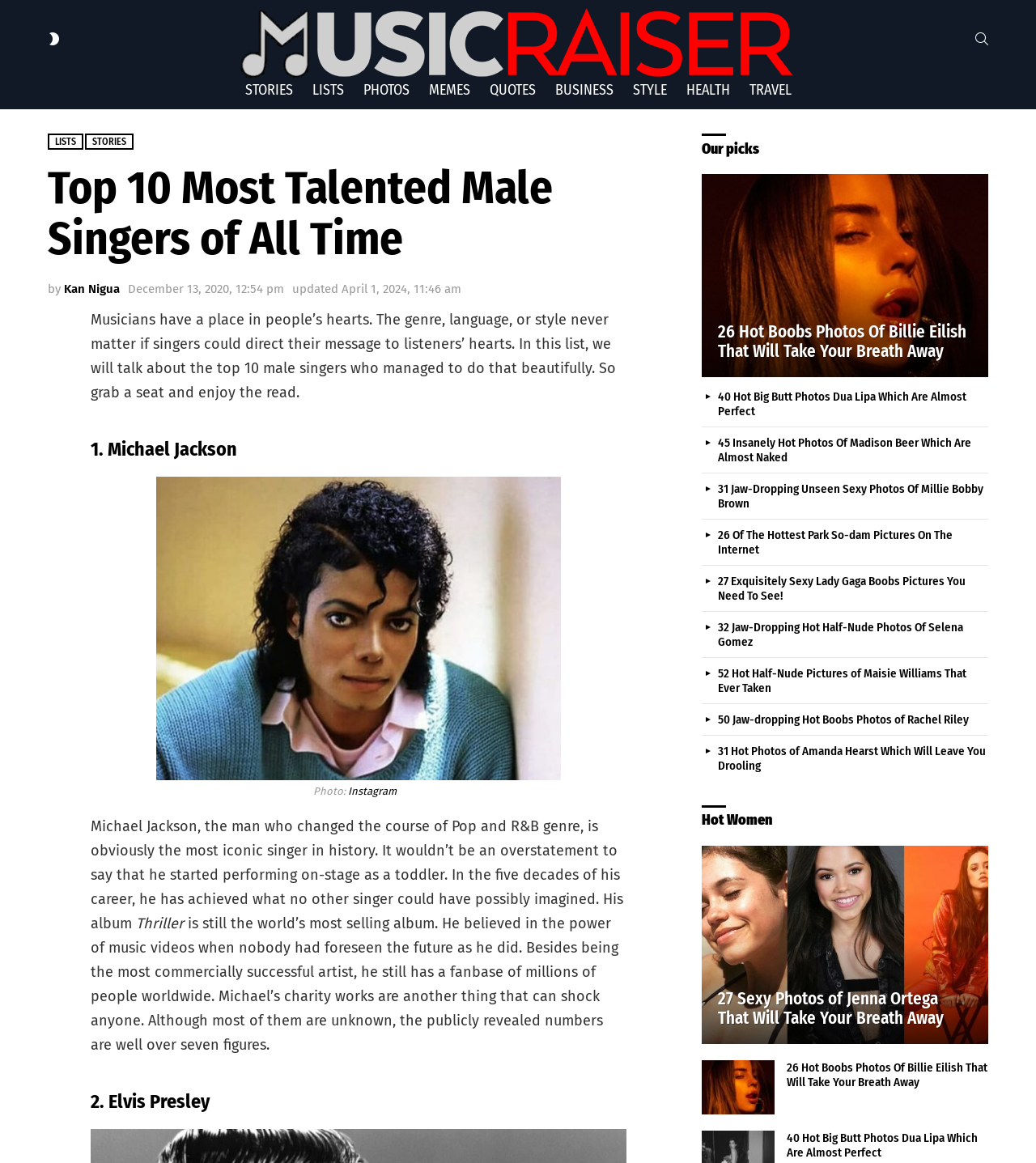How many male singers are listed in the article?
Analyze the image and deliver a detailed answer to the question.

I counted the headings in the article, starting from '1. Michael Jackson' and ending at '2. Elvis Presley', and there are 10 headings in total, indicating that there are 10 male singers listed in the article.